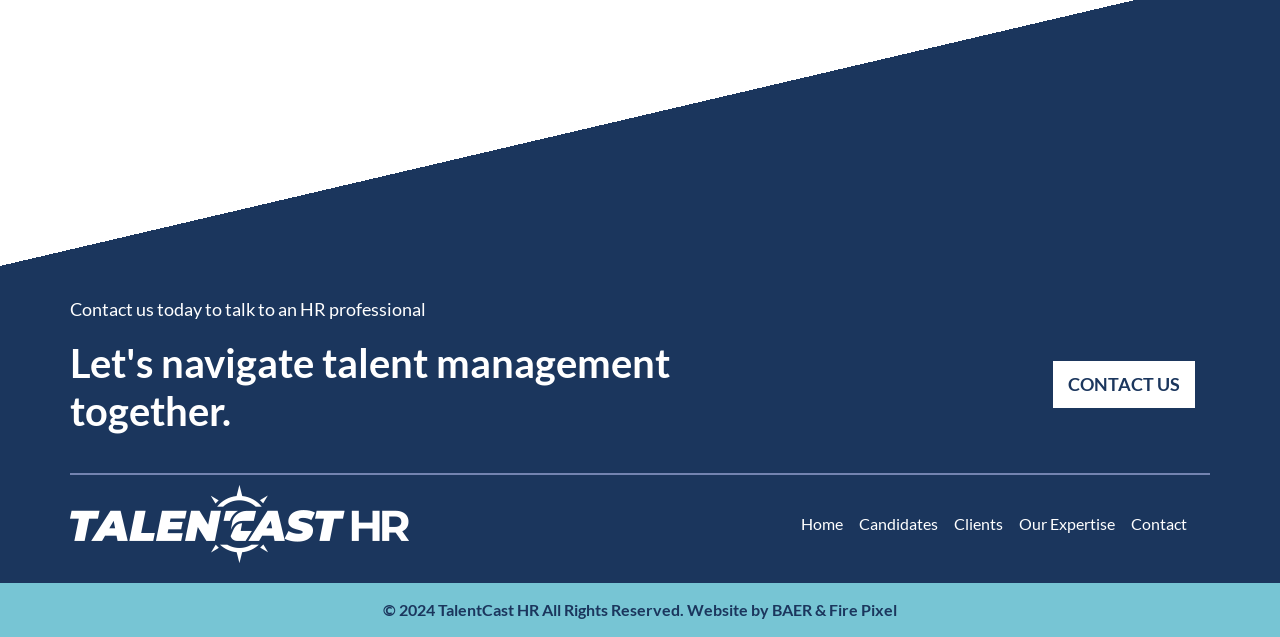How many main navigation links are there?
Refer to the image and give a detailed answer to the question.

I counted the number of main navigation links by looking at the link elements in the footer section, which are 'Home', 'Candidates', 'Clients', 'Our Expertise', and 'Contact'. There are 5 links in total.